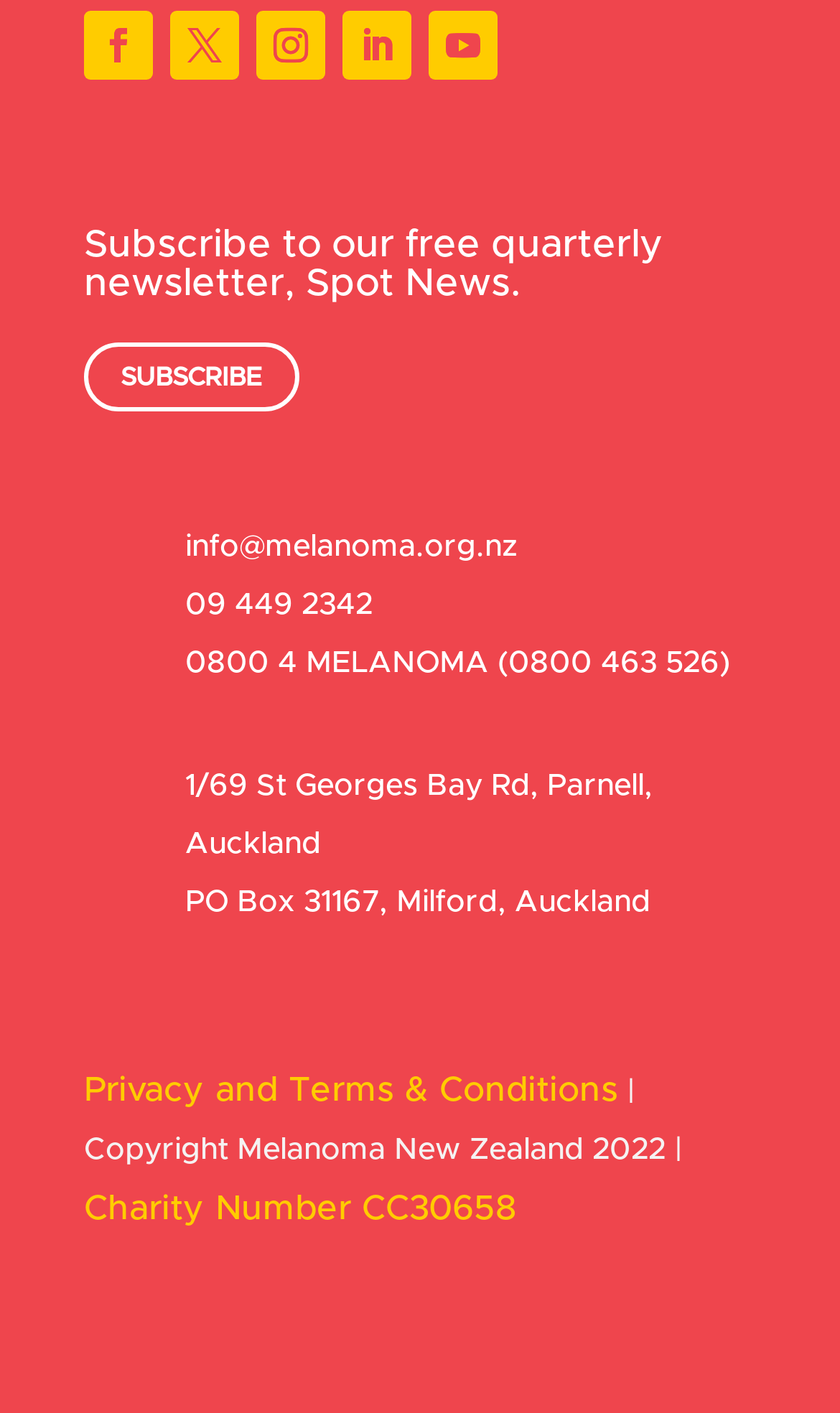Can you find the bounding box coordinates for the element to click on to achieve the instruction: "Call the office"?

[0.221, 0.417, 0.444, 0.438]